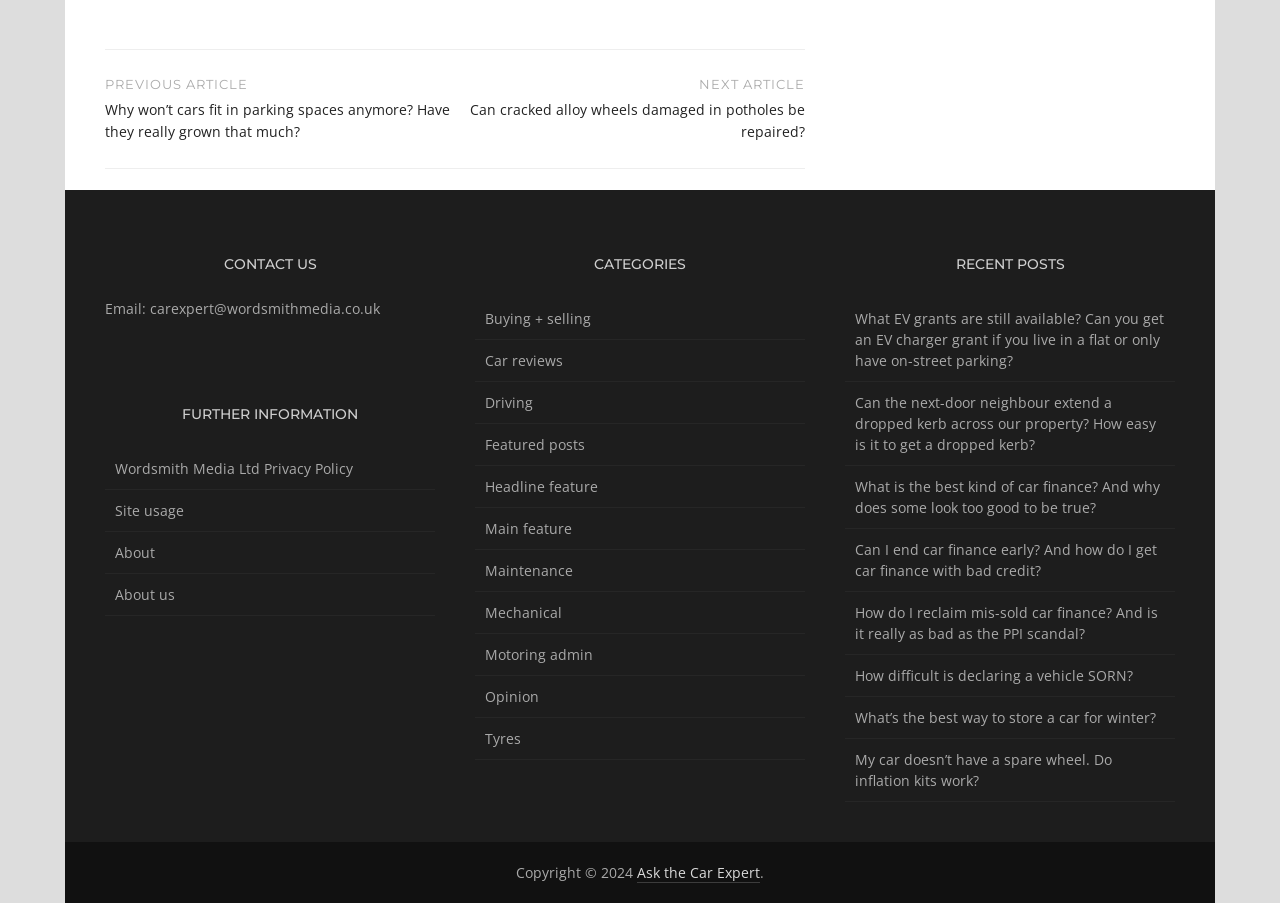Identify the bounding box coordinates of the section that should be clicked to achieve the task described: "Click on 'Why won’t cars fit in parking spaces anymore? Have they really grown that much?' to read the post".

[0.082, 0.083, 0.355, 0.156]